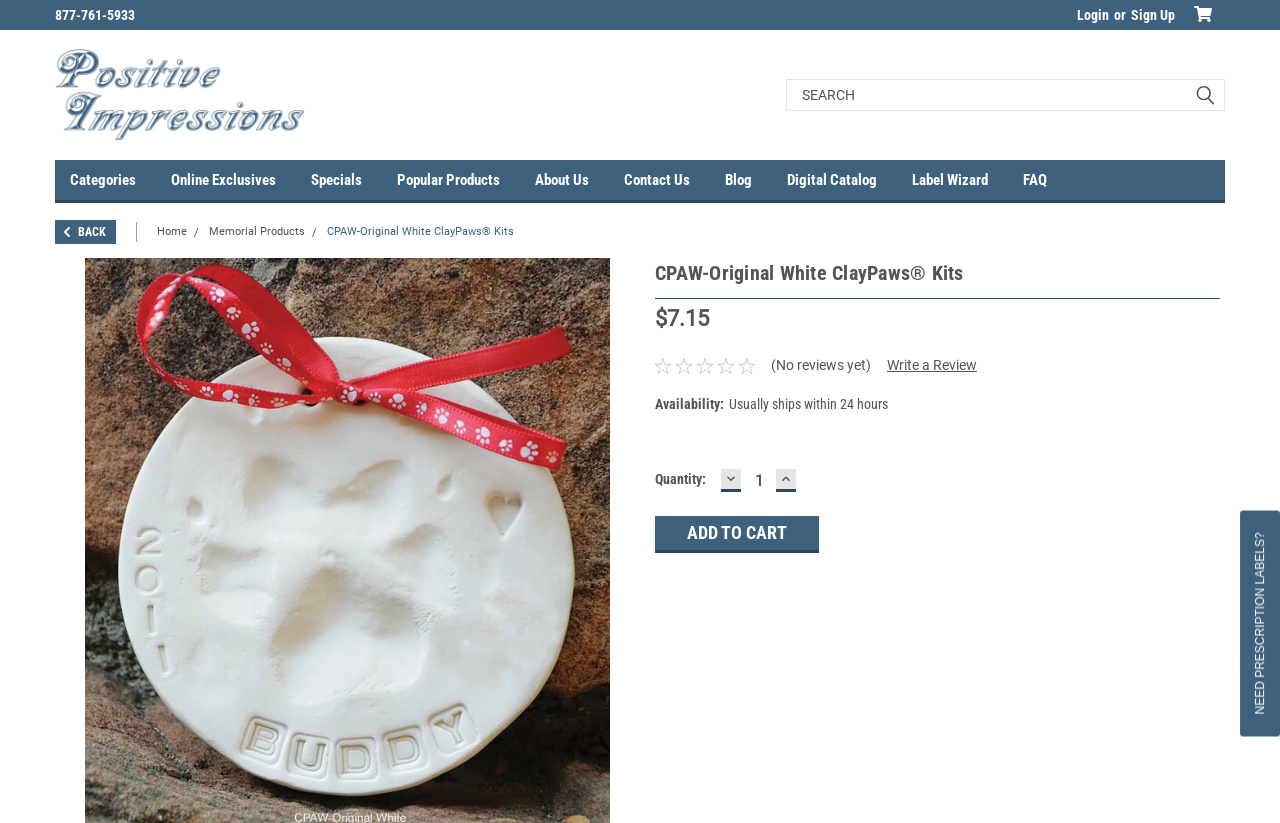What is the usual shipping time for this product?
Use the information from the screenshot to give a comprehensive response to the question.

I found the shipping time by looking at the description list on the page, which says 'Usually ships within 24 hours'. This is likely the usual time it takes for the product to ship.